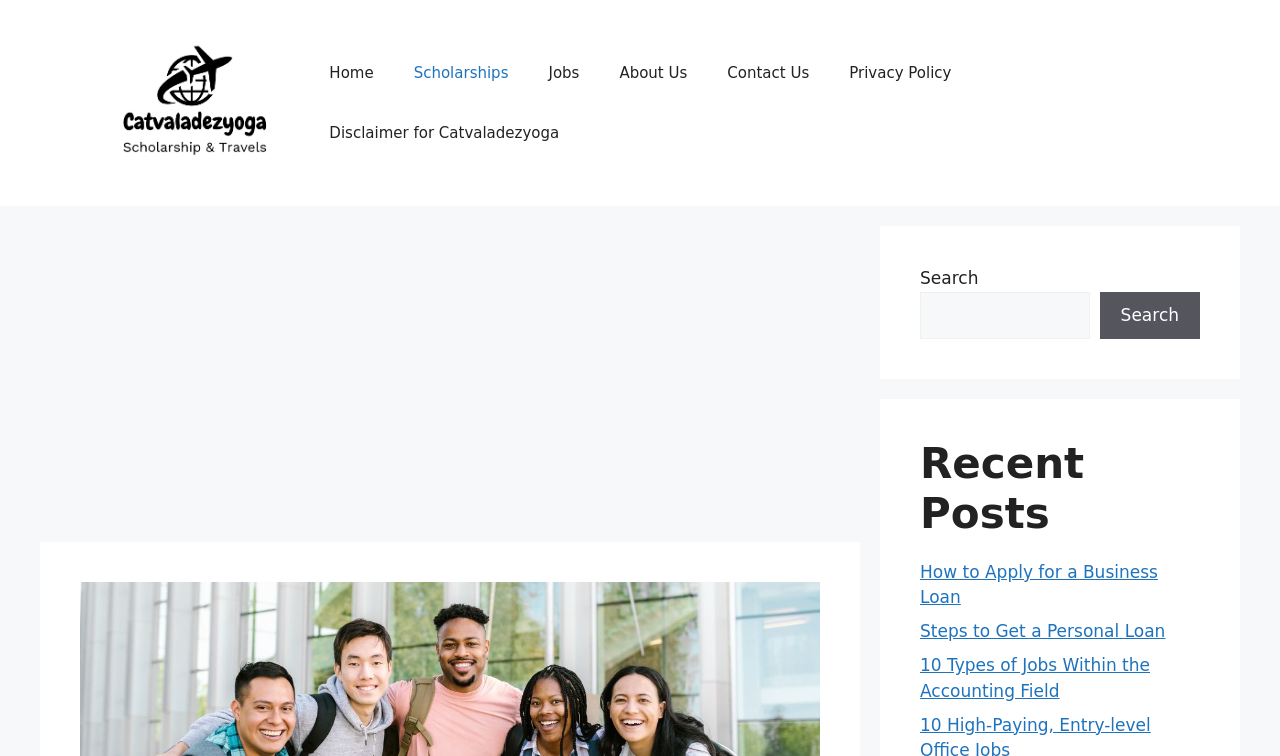Select the bounding box coordinates of the element I need to click to carry out the following instruction: "go to the About Us page".

[0.468, 0.057, 0.553, 0.136]